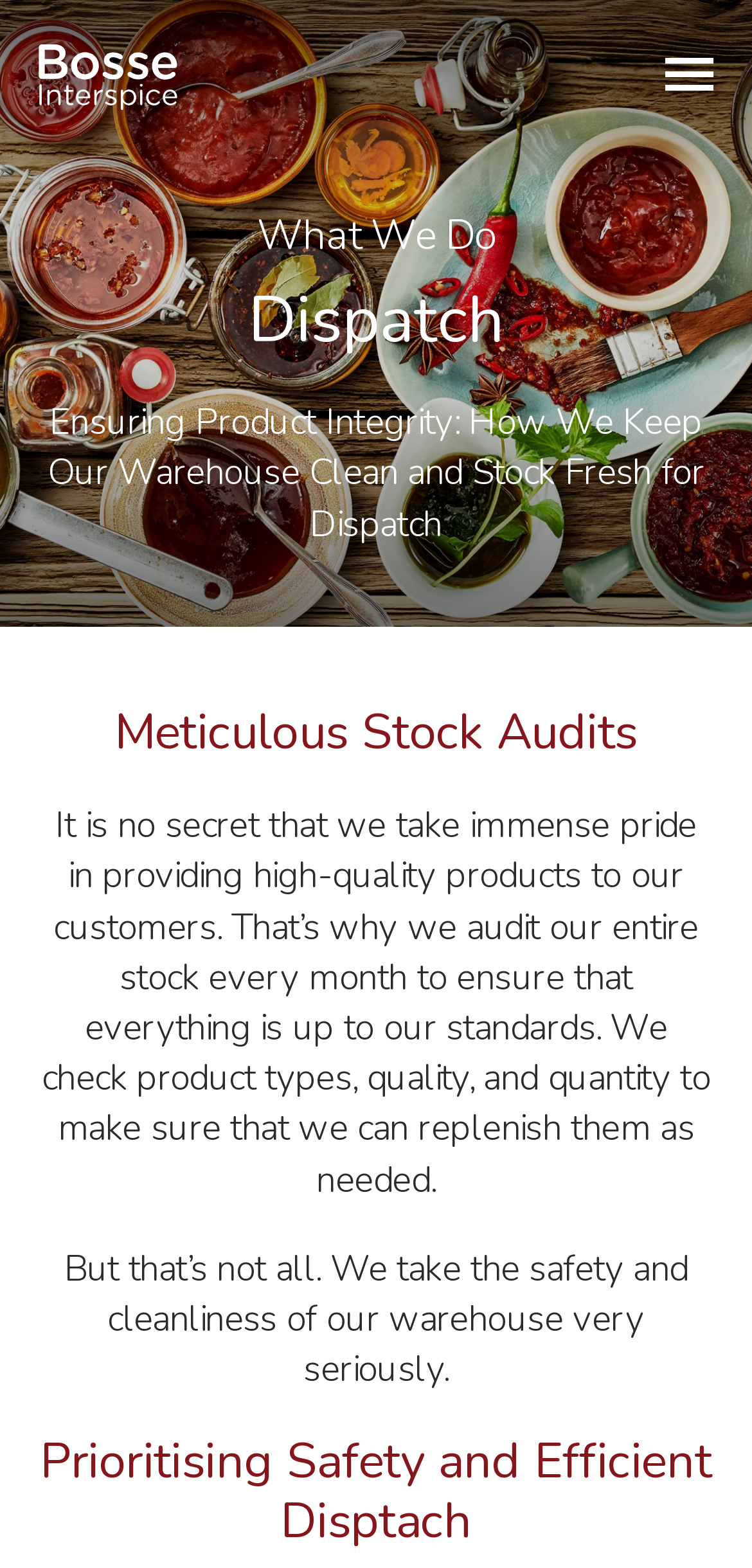Using the information in the image, give a detailed answer to the following question: What is the purpose of the monthly stock audits?

According to the text, the company audits its entire stock every month to ensure that everything is up to their standards. This implies that the purpose of the audits is to ensure the quality of the products.